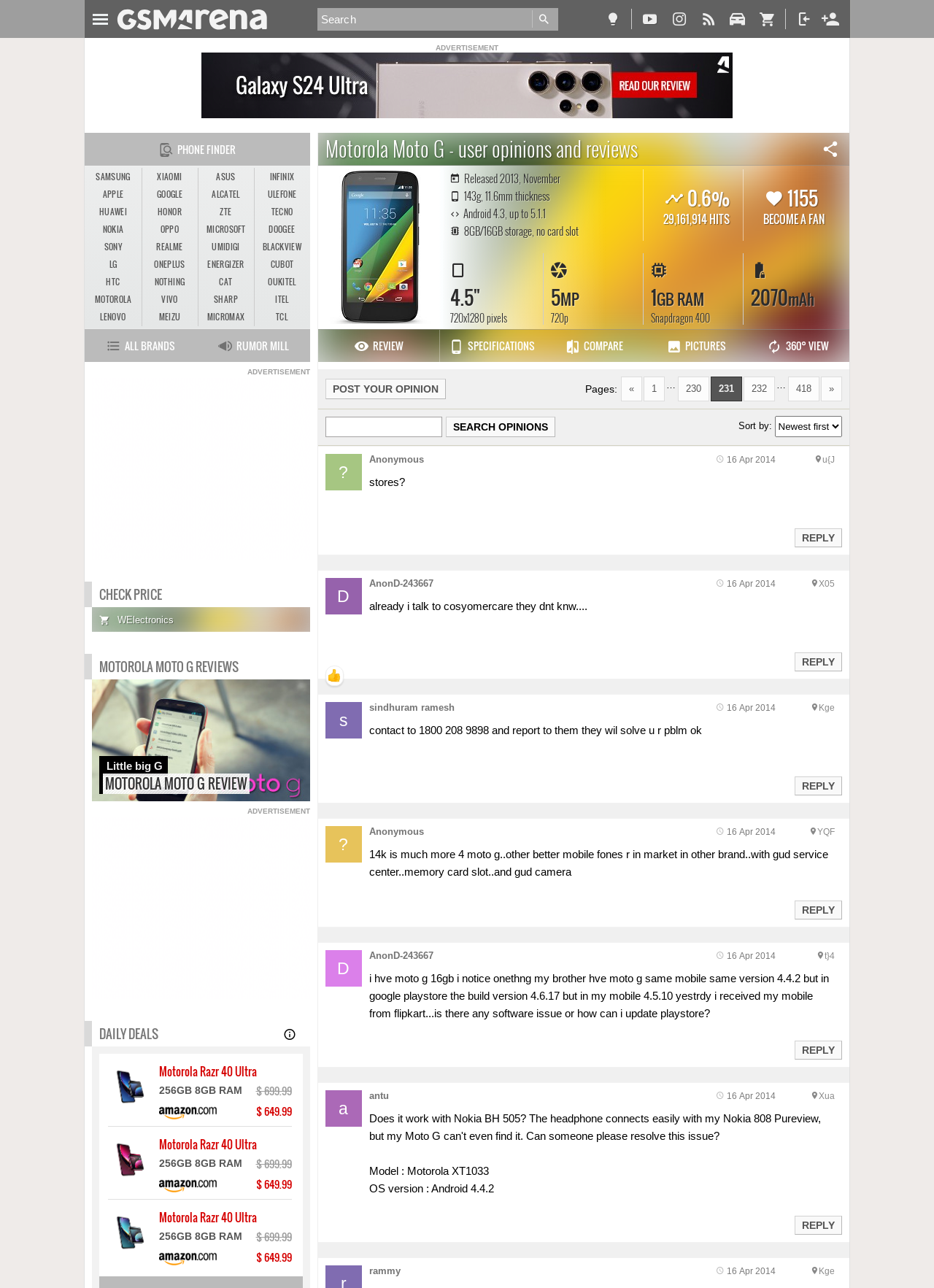Using the information in the image, could you please answer the following question in detail:
What is the battery capacity of the Motorola Moto G?

The webpage provides the phone's specifications, including the battery capacity, which is mentioned as '2070mAh'.